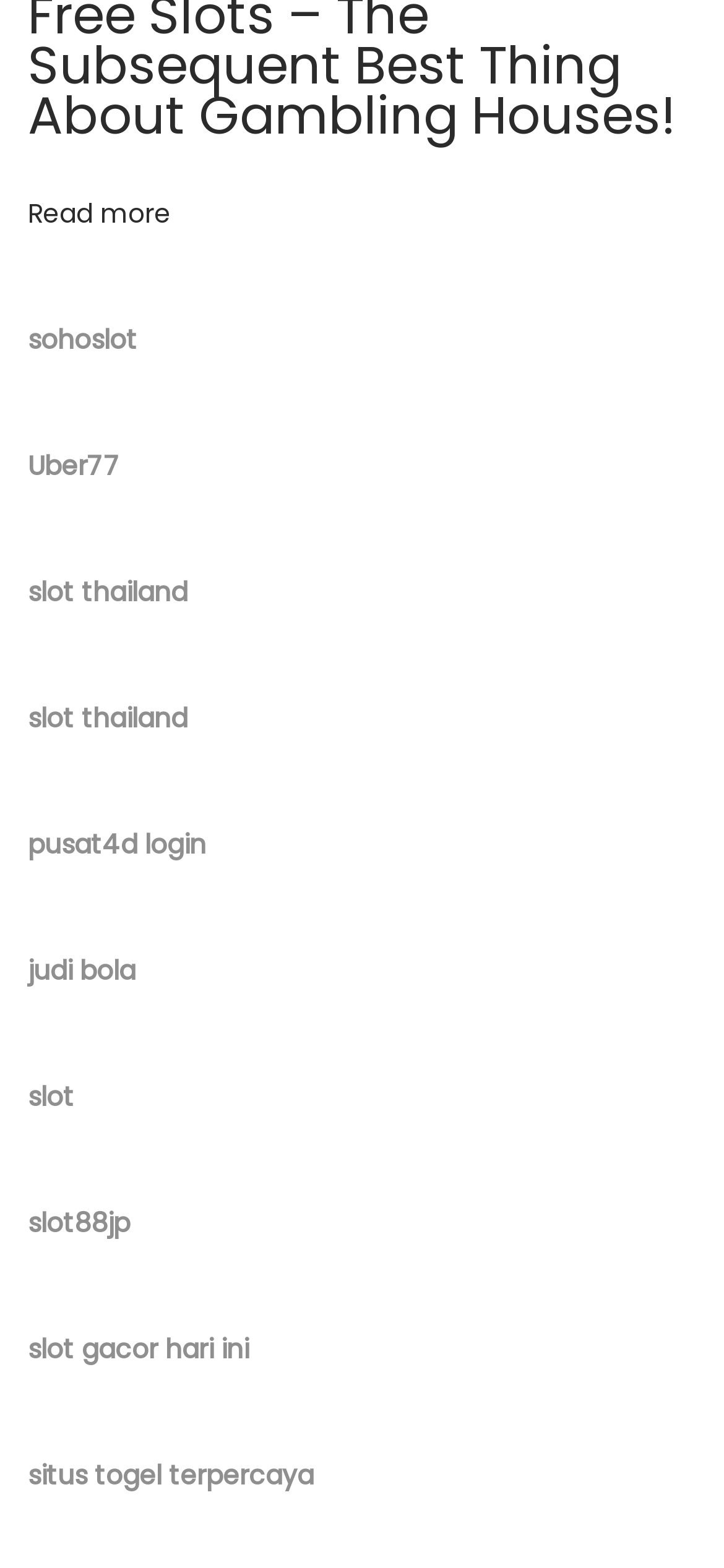Please determine the bounding box coordinates of the section I need to click to accomplish this instruction: "Share your story".

None